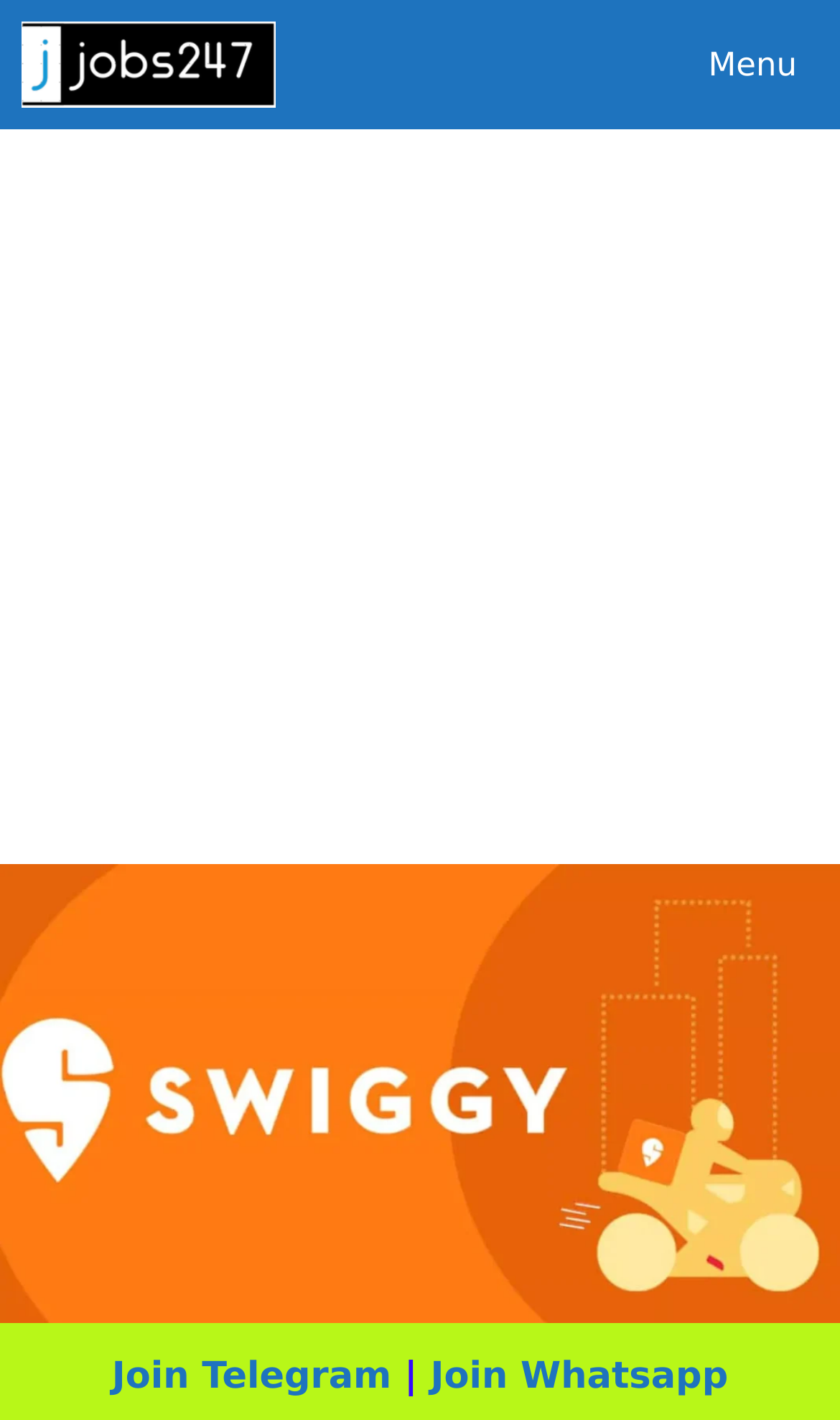Explain in detail what you observe on this webpage.

The webpage appears to be a job posting page, specifically for a manager position at Swiggy. At the top of the page, there is a primary navigation bar that spans the entire width of the page, containing a link to "Jobs247" with an accompanying image, as well as a "Menu" button on the right side. 

Below the navigation bar, there is a large advertisement iframe that takes up most of the page's width and height. Above the advertisement, there is an image related to a different job posting, "Senior Principal Software Engineer Post in Swiggy".

At the bottom of the page, there are three elements aligned horizontally: a link to "Join Telegram", a vertical separator, and a link to "Join Whatsapp". These elements are positioned near the bottom right corner of the page.